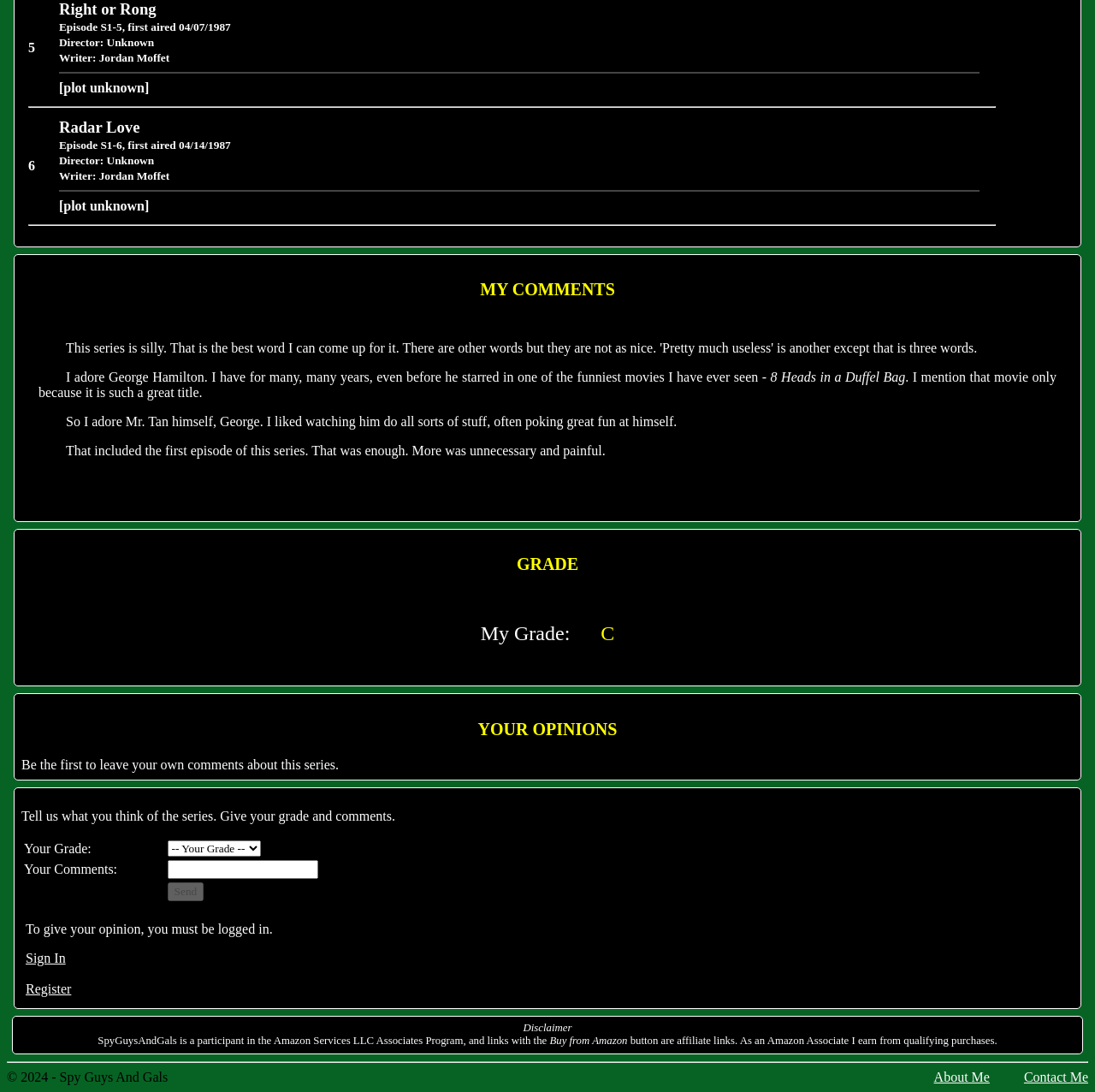Who is the writer of the episode?
Refer to the screenshot and answer in one word or phrase.

Jordan Moffet